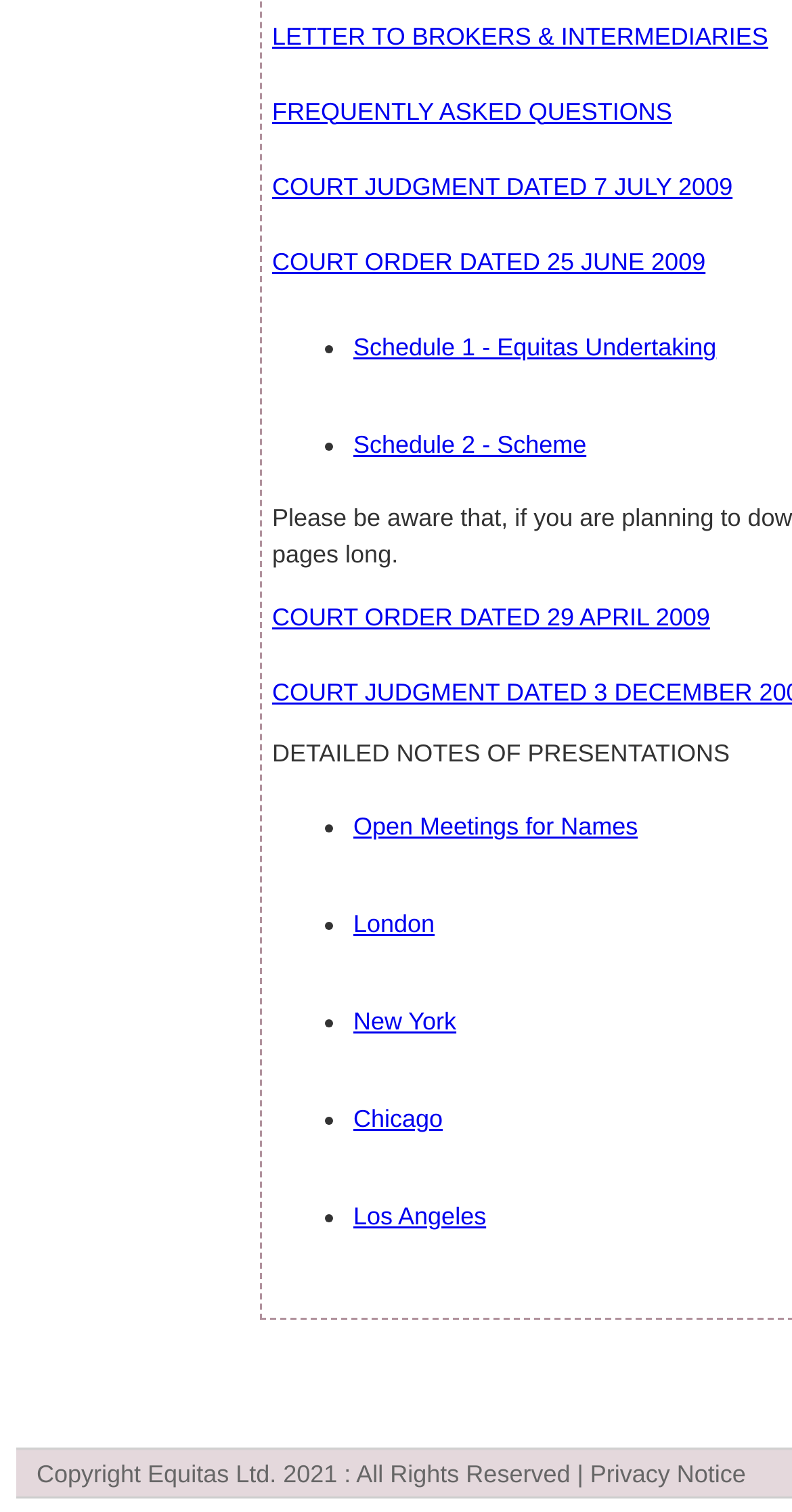How many links are there in the main section?
Please provide a single word or phrase as the answer based on the screenshot.

9